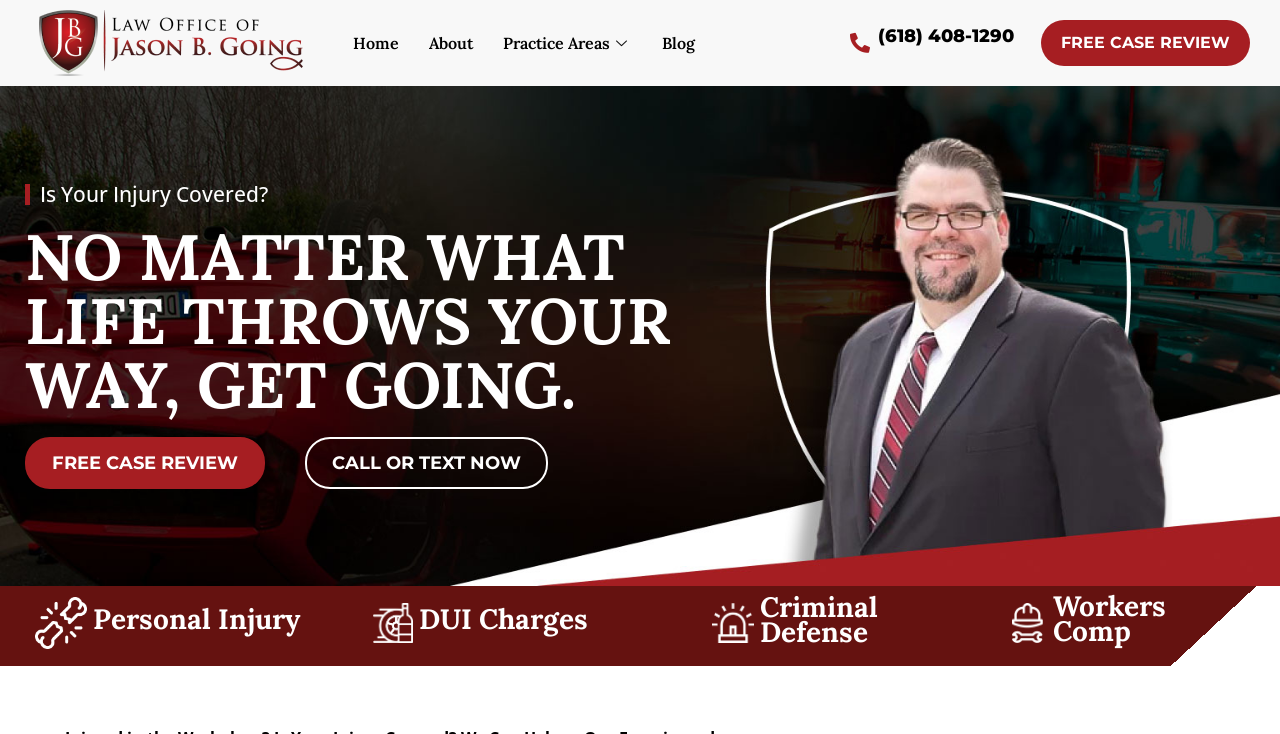Please identify the bounding box coordinates of the clickable area that will allow you to execute the instruction: "Submit Concerns".

None